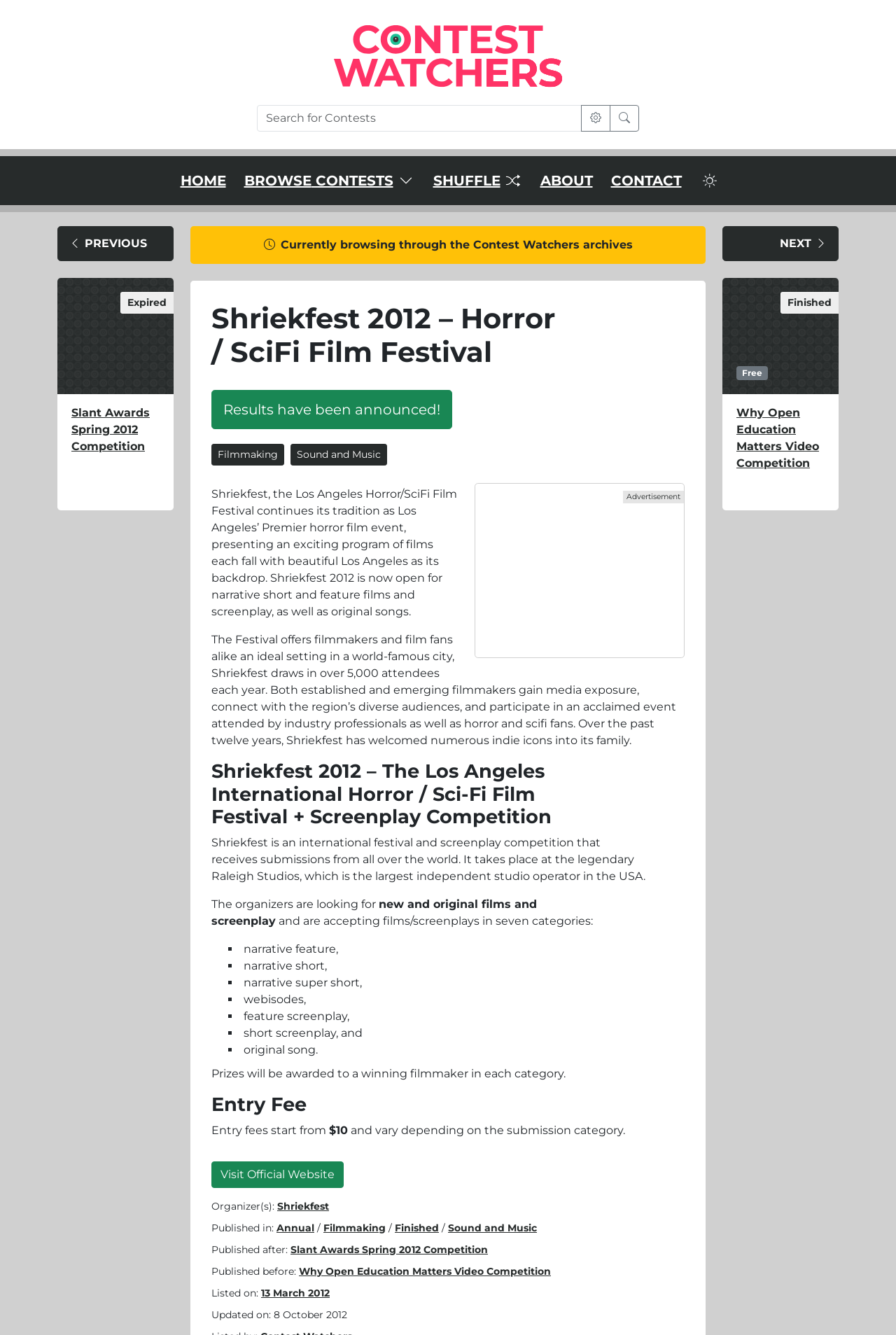Please locate the bounding box coordinates of the element that should be clicked to achieve the given instruction: "Browse contests".

[0.272, 0.129, 0.347, 0.142]